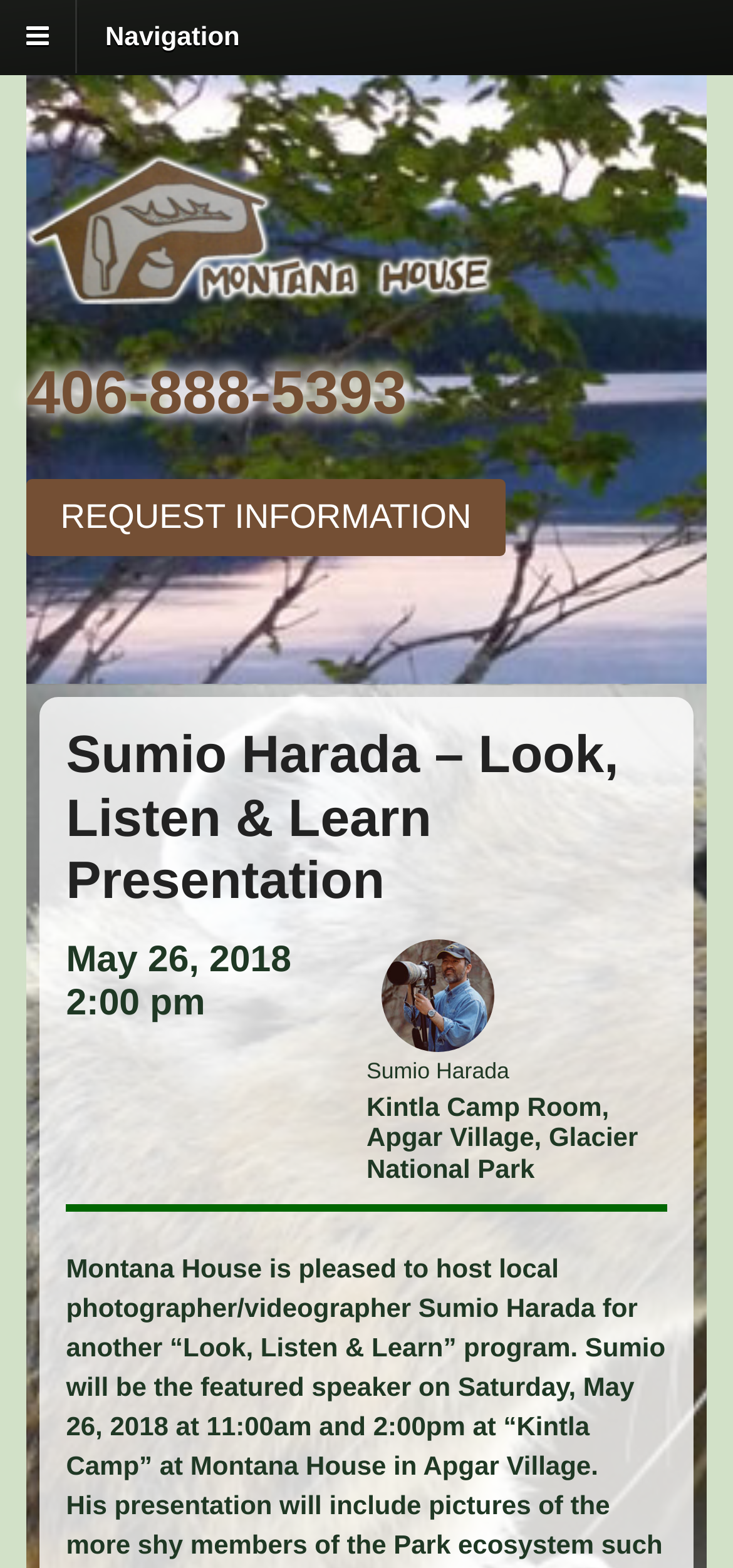What is the event date?
Answer the question based on the image using a single word or a brief phrase.

May 26, 2018